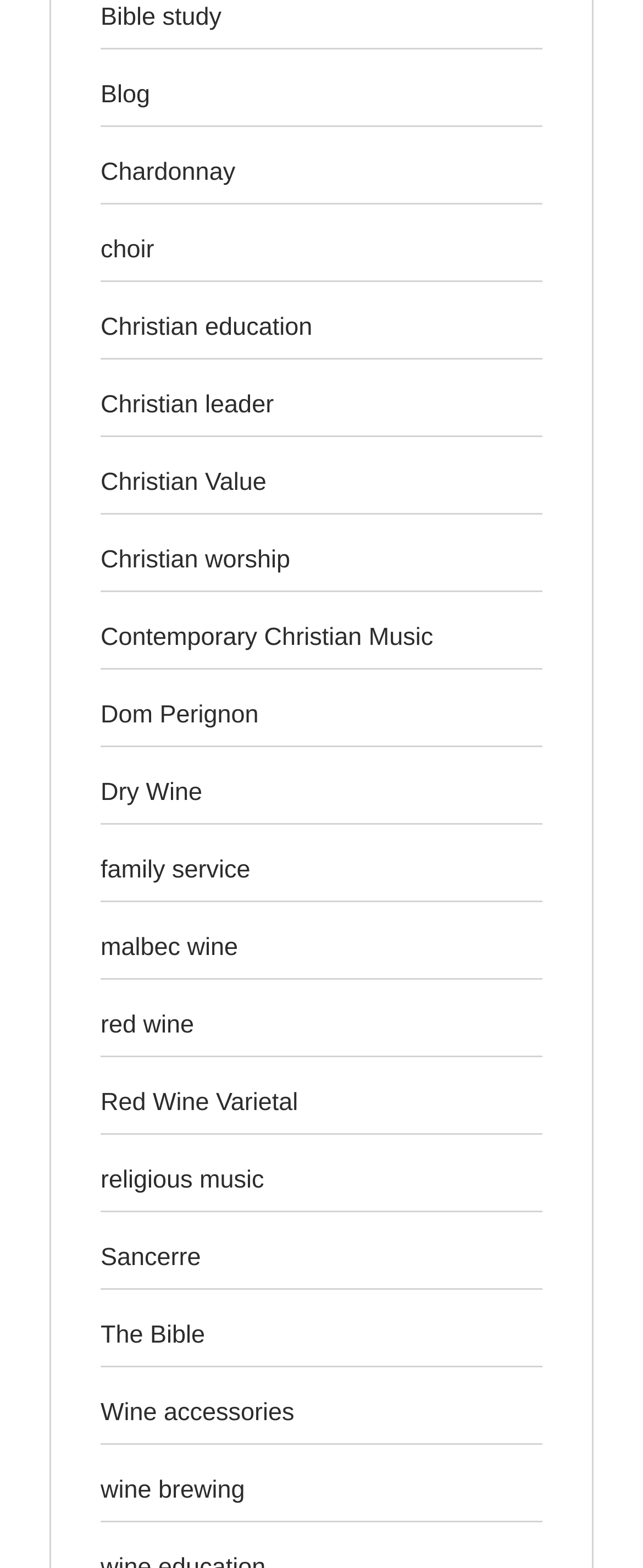Highlight the bounding box coordinates of the element you need to click to perform the following instruction: "Visit Christian education."

[0.156, 0.2, 0.486, 0.218]